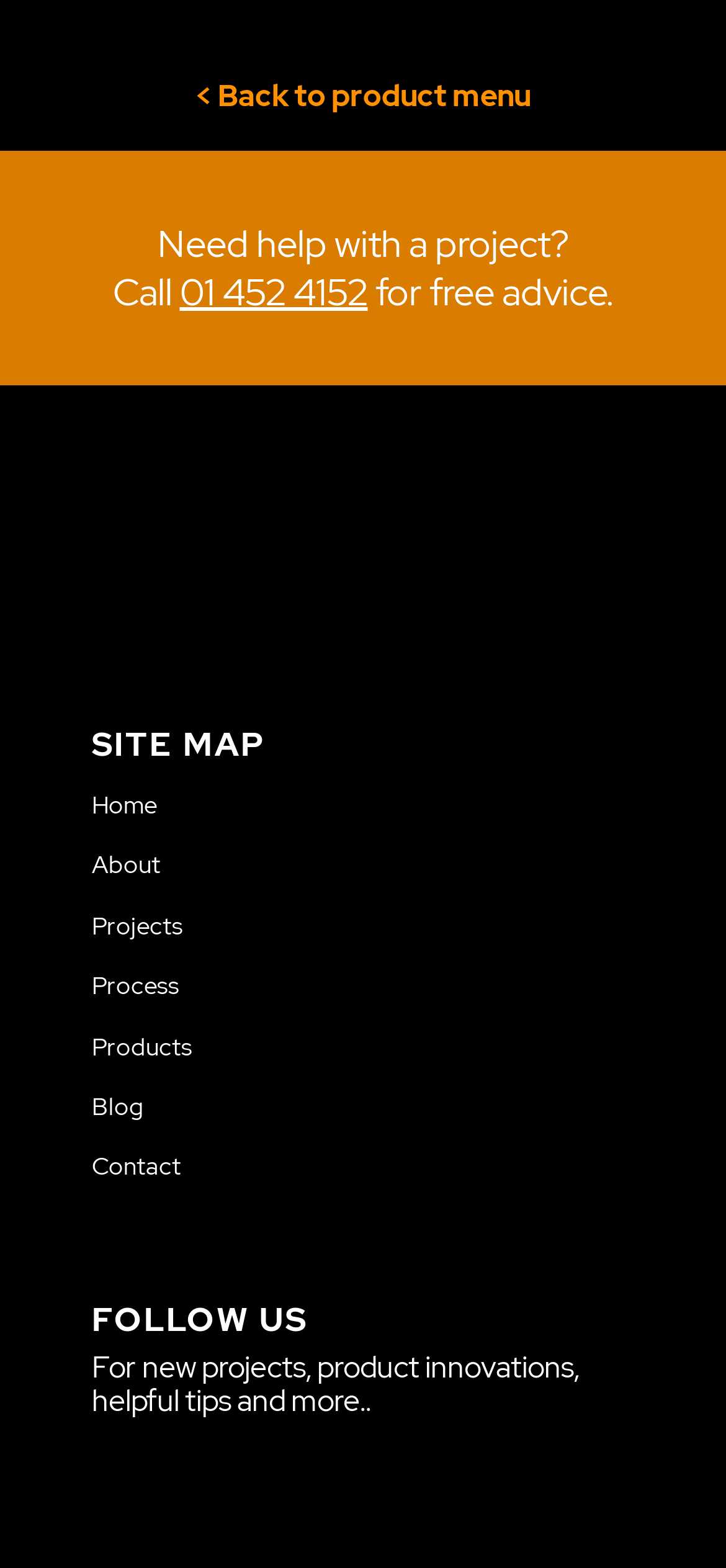What is the last item in the site map?
Give a single word or phrase answer based on the content of the image.

Contact